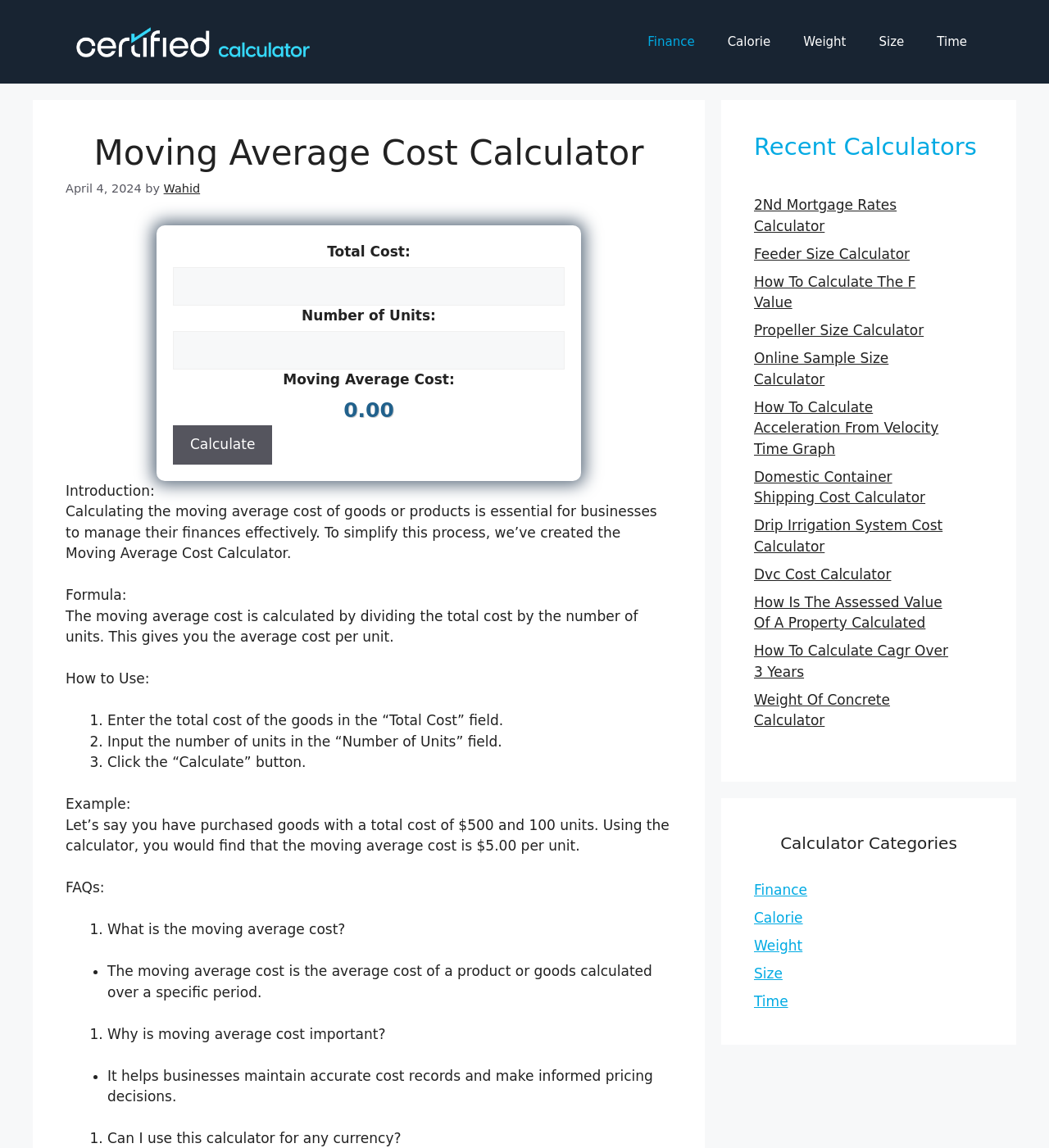Identify the bounding box for the described UI element: "alt="Certified Calculator"".

[0.062, 0.029, 0.297, 0.043]